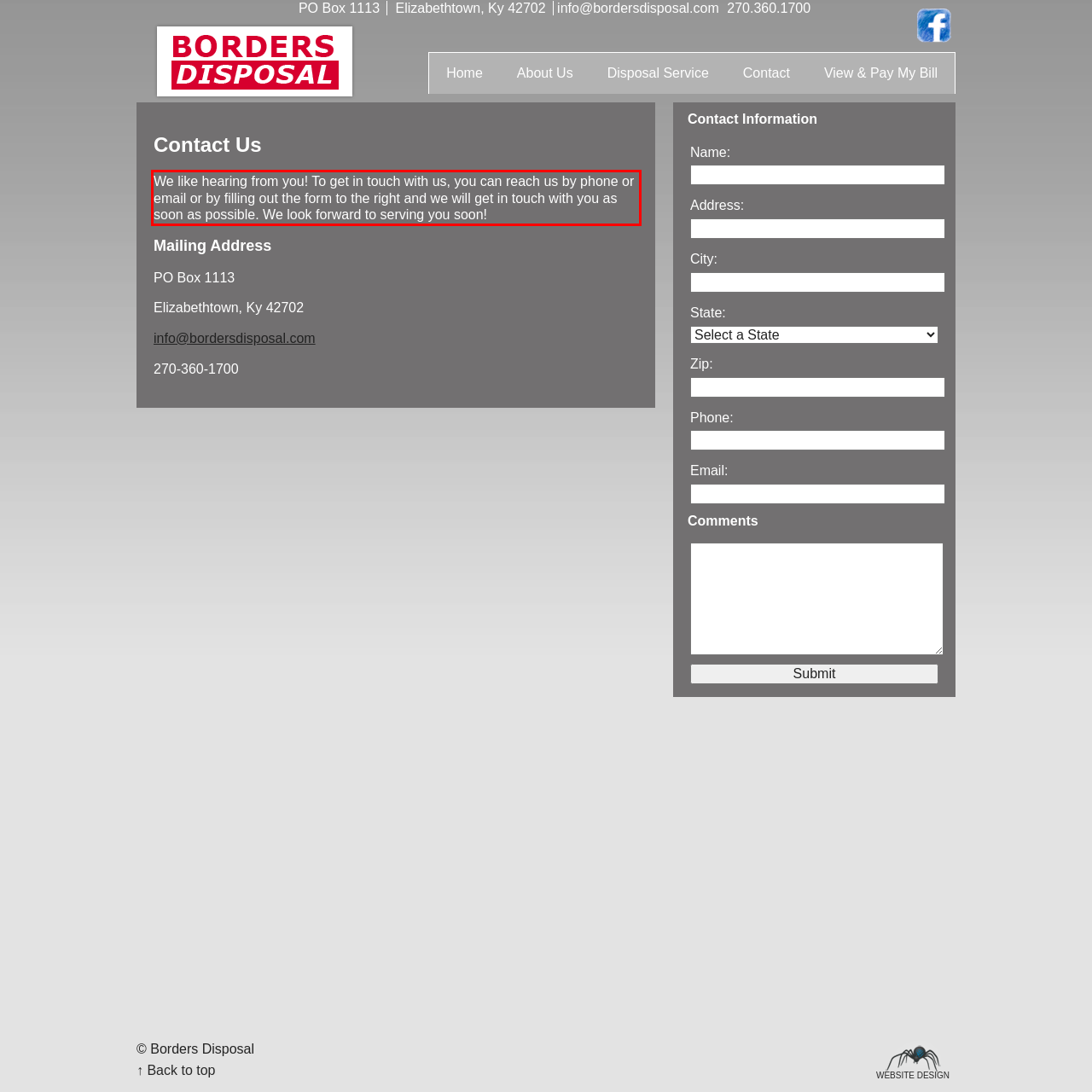Within the provided webpage screenshot, find the red rectangle bounding box and perform OCR to obtain the text content.

We like hearing from you! To get in touch with us, you can reach us by phone or email or by filling out the form to the right and we will get in touch with you as soon as possible. We look forward to serving you soon!